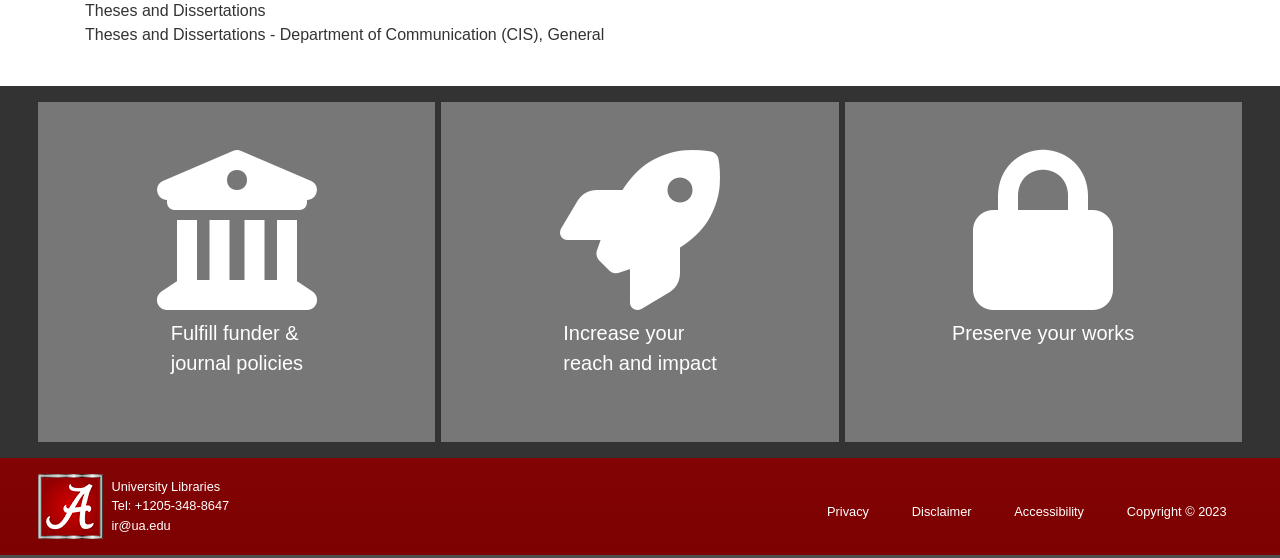Provide a brief response to the question using a single word or phrase: 
How many links are there in the navigation section?

4